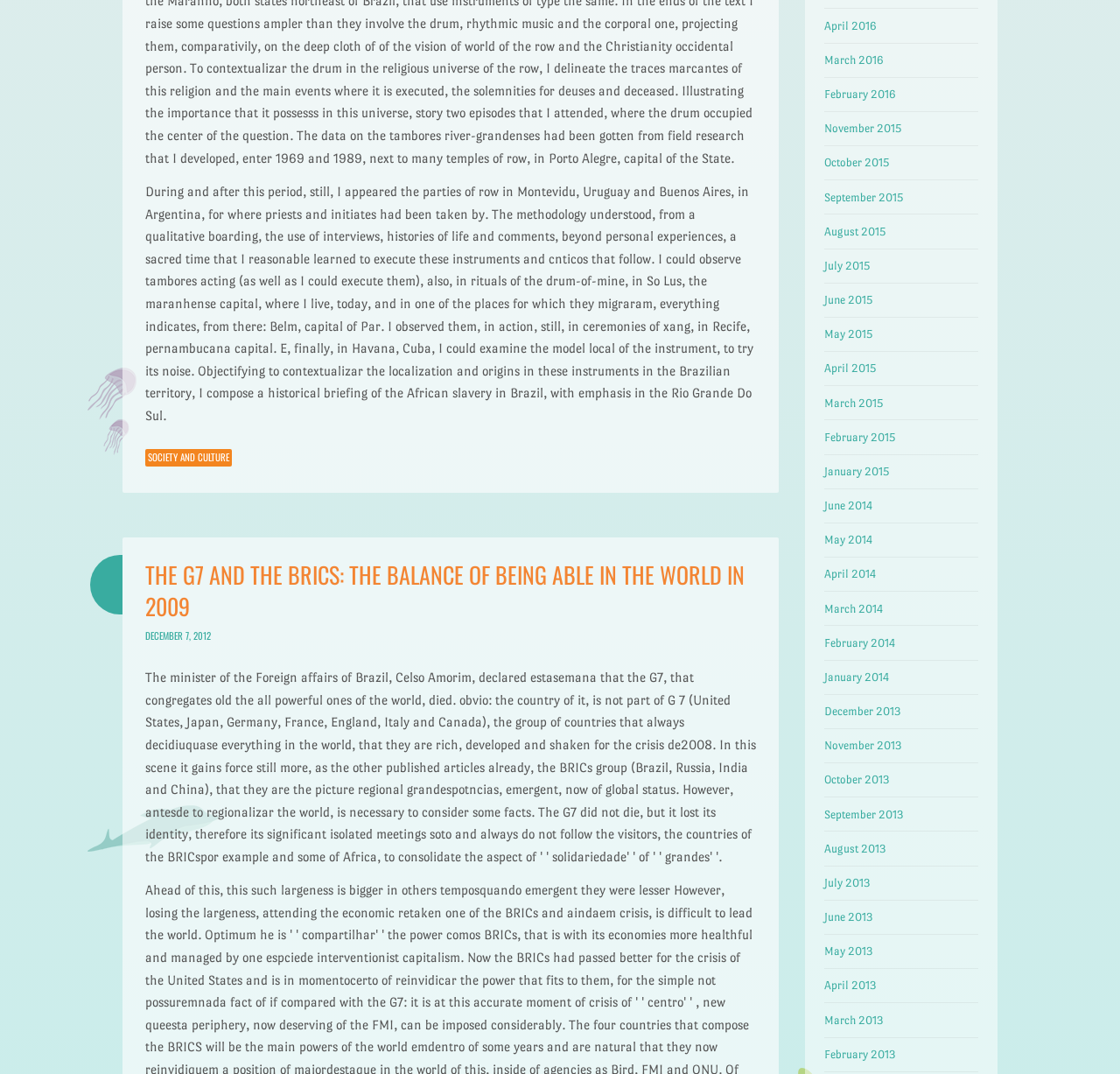What is the date of the article?
Observe the image and answer the question with a one-word or short phrase response.

DECEMBER 7, 2012